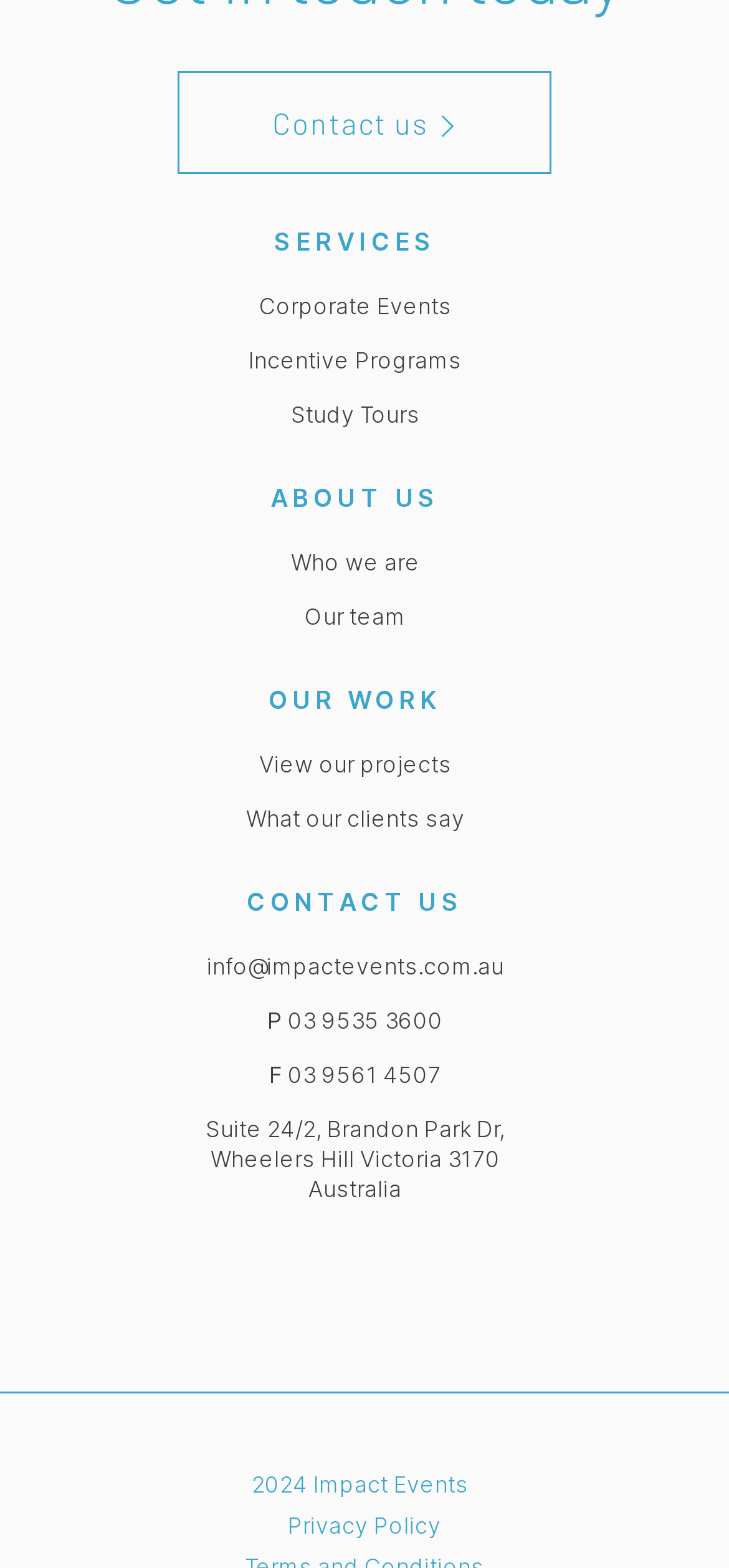Can you find the bounding box coordinates for the element to click on to achieve the instruction: "Read the privacy policy"?

[0.395, 0.964, 0.605, 0.982]